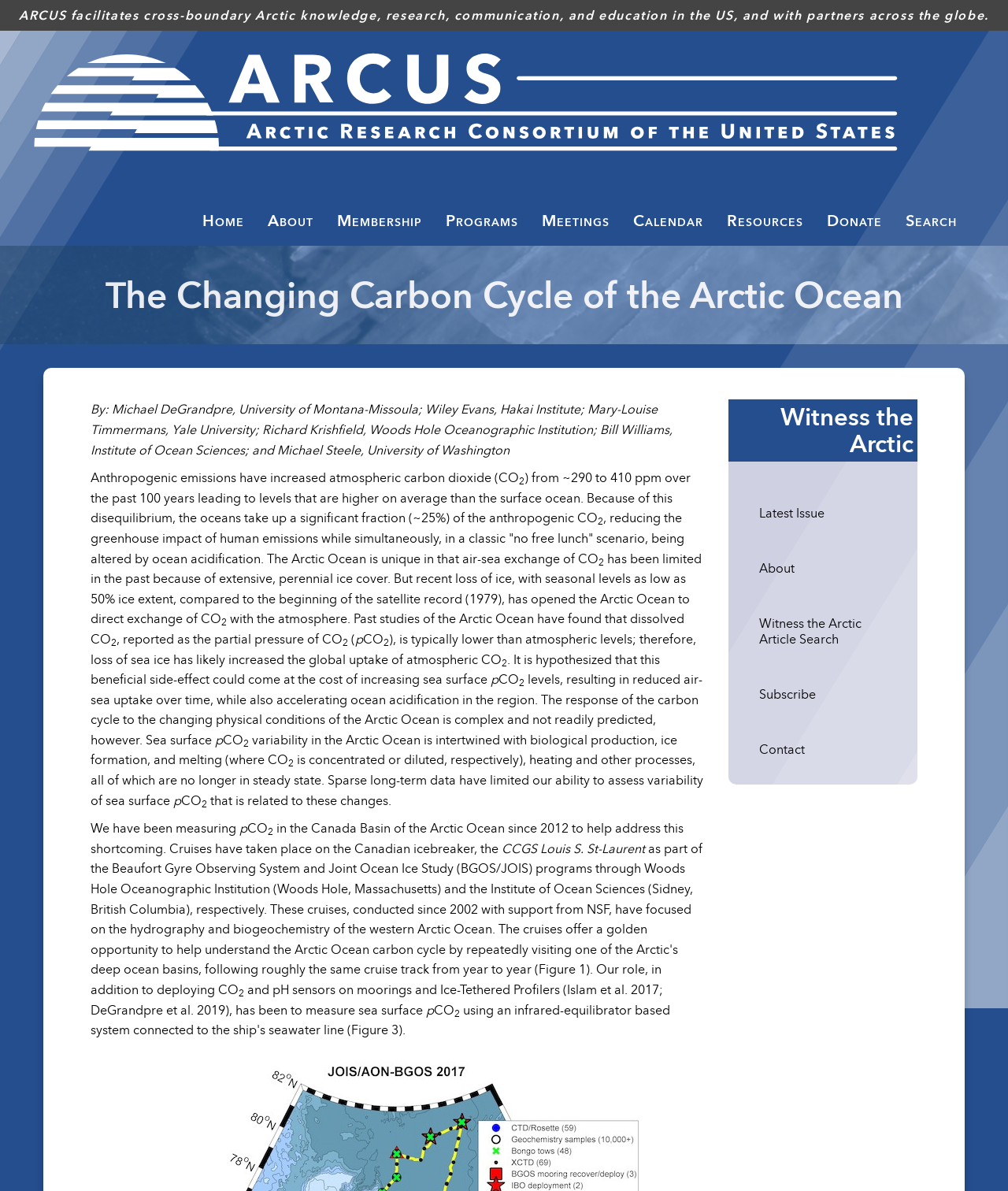Who are the authors of the article?
Use the image to answer the question with a single word or phrase.

Michael DeGrandpre, Wiley Evans, Mary-Louise Timmermans, Richard Krishfield, Bill Williams, and Michael Steele